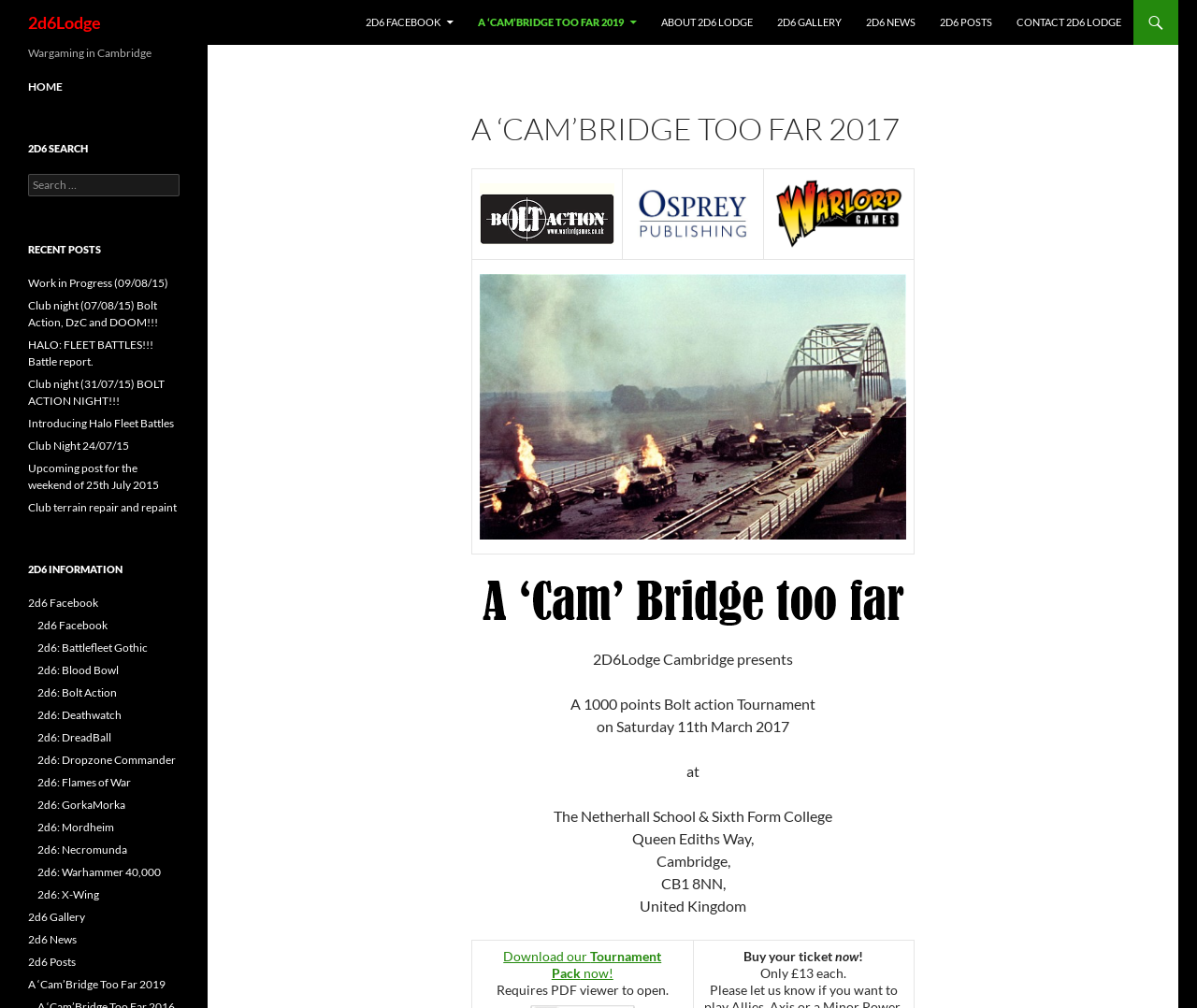Show the bounding box coordinates for the element that needs to be clicked to execute the following instruction: "Download the Tournament Pack". Provide the coordinates in the form of four float numbers between 0 and 1, i.e., [left, top, right, bottom].

[0.421, 0.941, 0.553, 0.974]